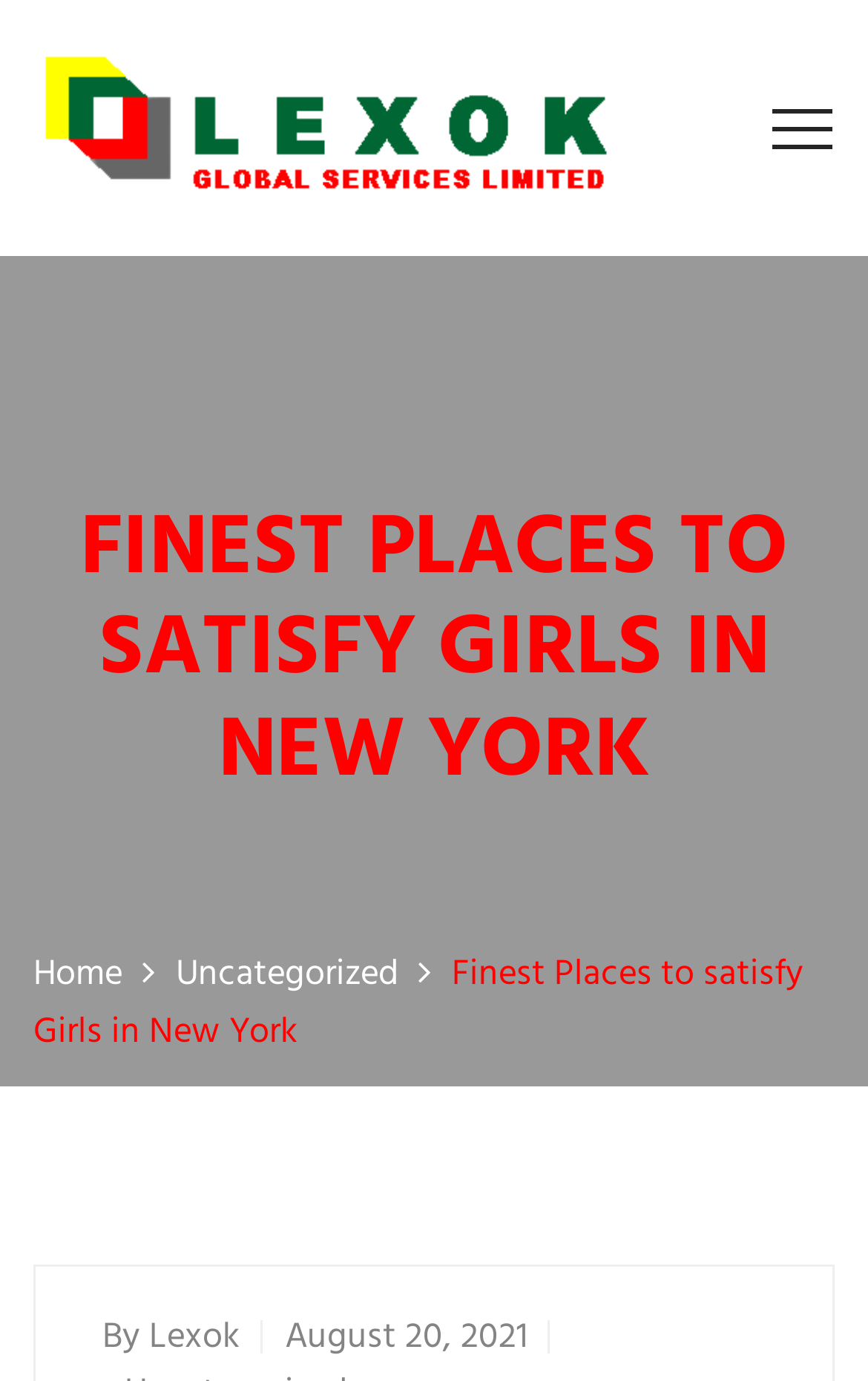Give the bounding box coordinates for the element described by: "parent_node: Lexok Global".

[0.038, 0.071, 0.712, 0.113]